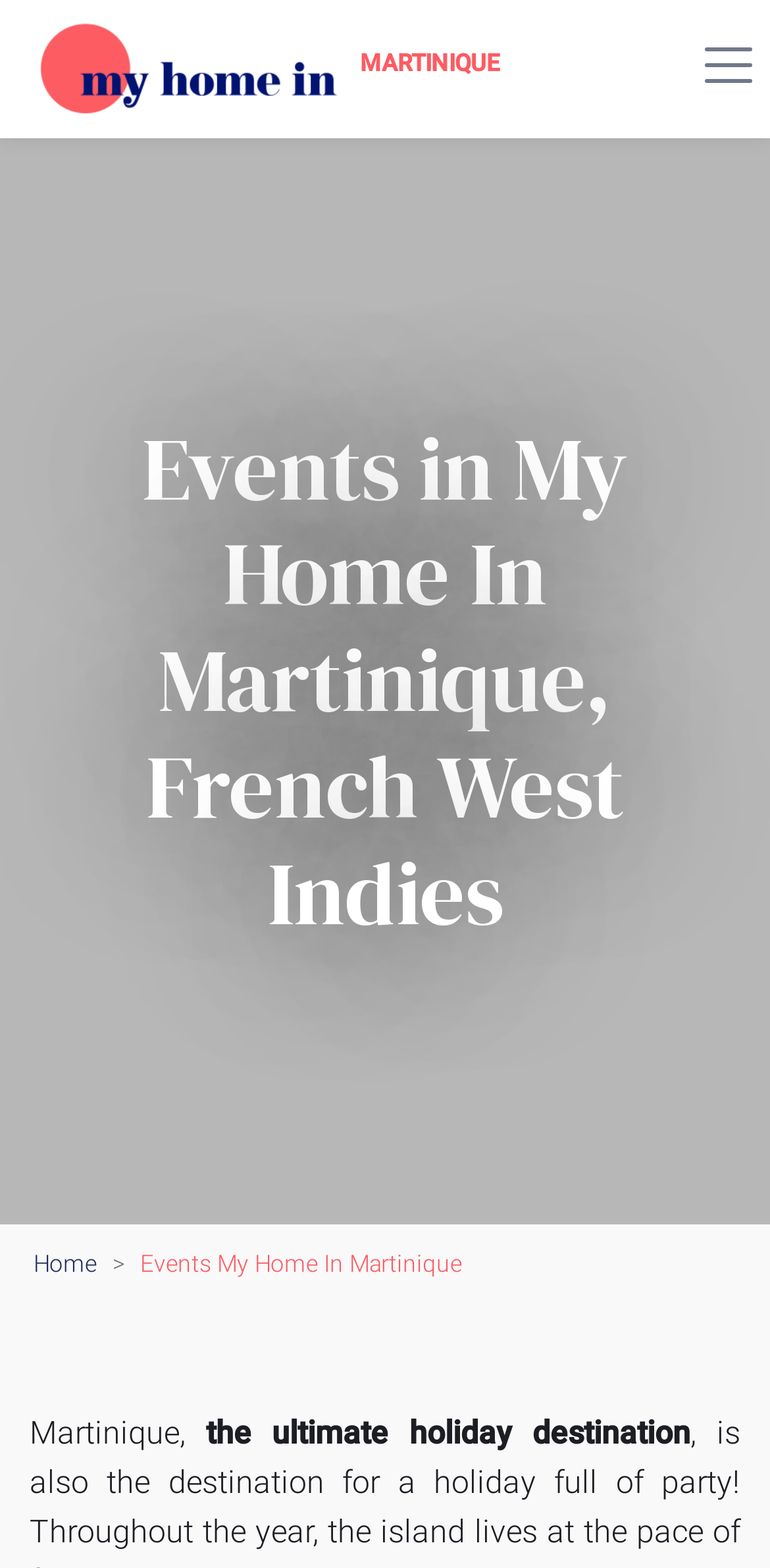Identify and provide the main heading of the webpage.

Events in My Home In Martinique, French West Indies